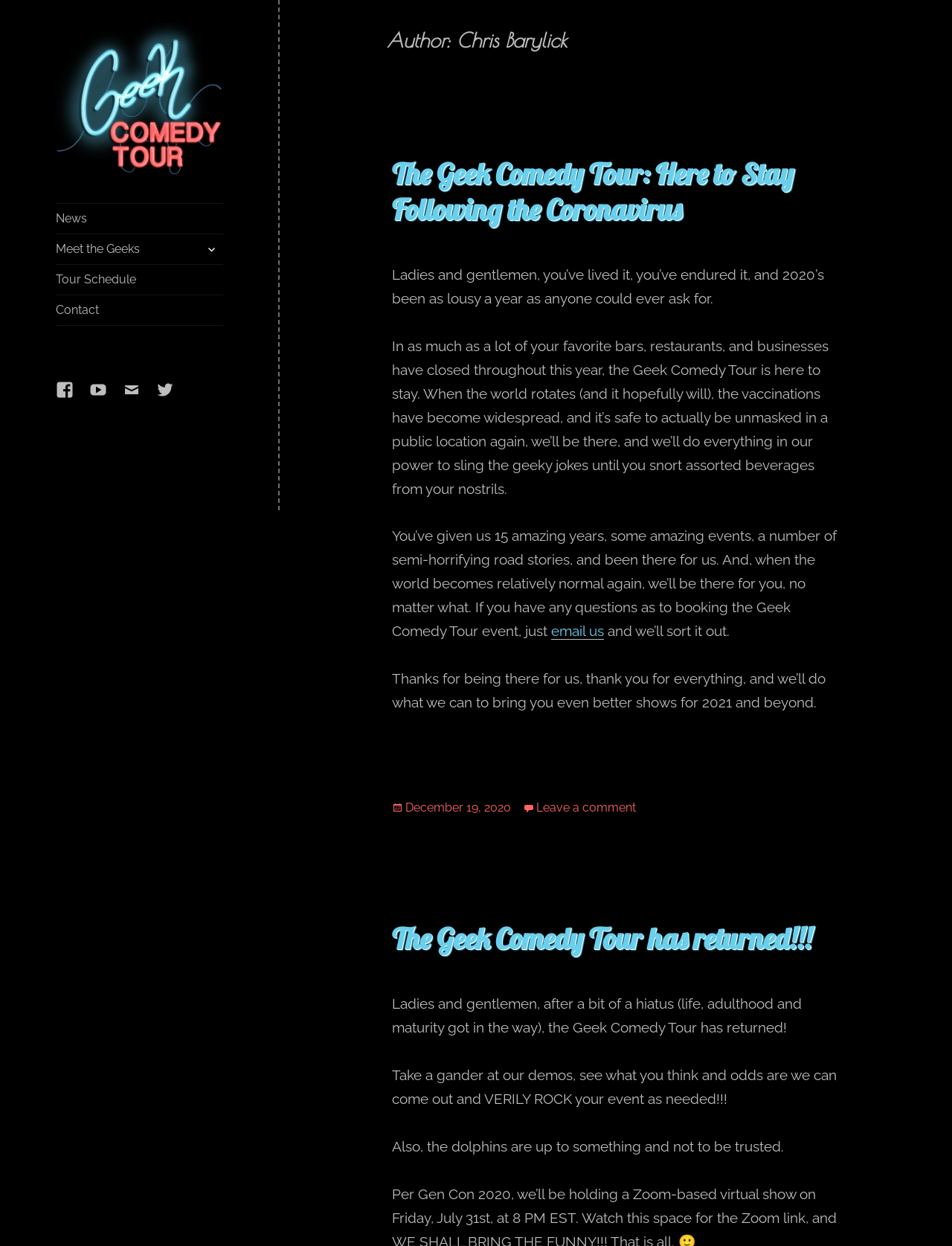Please locate the bounding box coordinates for the element that should be clicked to achieve the following instruction: "Visit News page". Ensure the coordinates are given as four float numbers between 0 and 1, i.e., [left, top, right, bottom].

[0.059, 0.163, 0.234, 0.187]